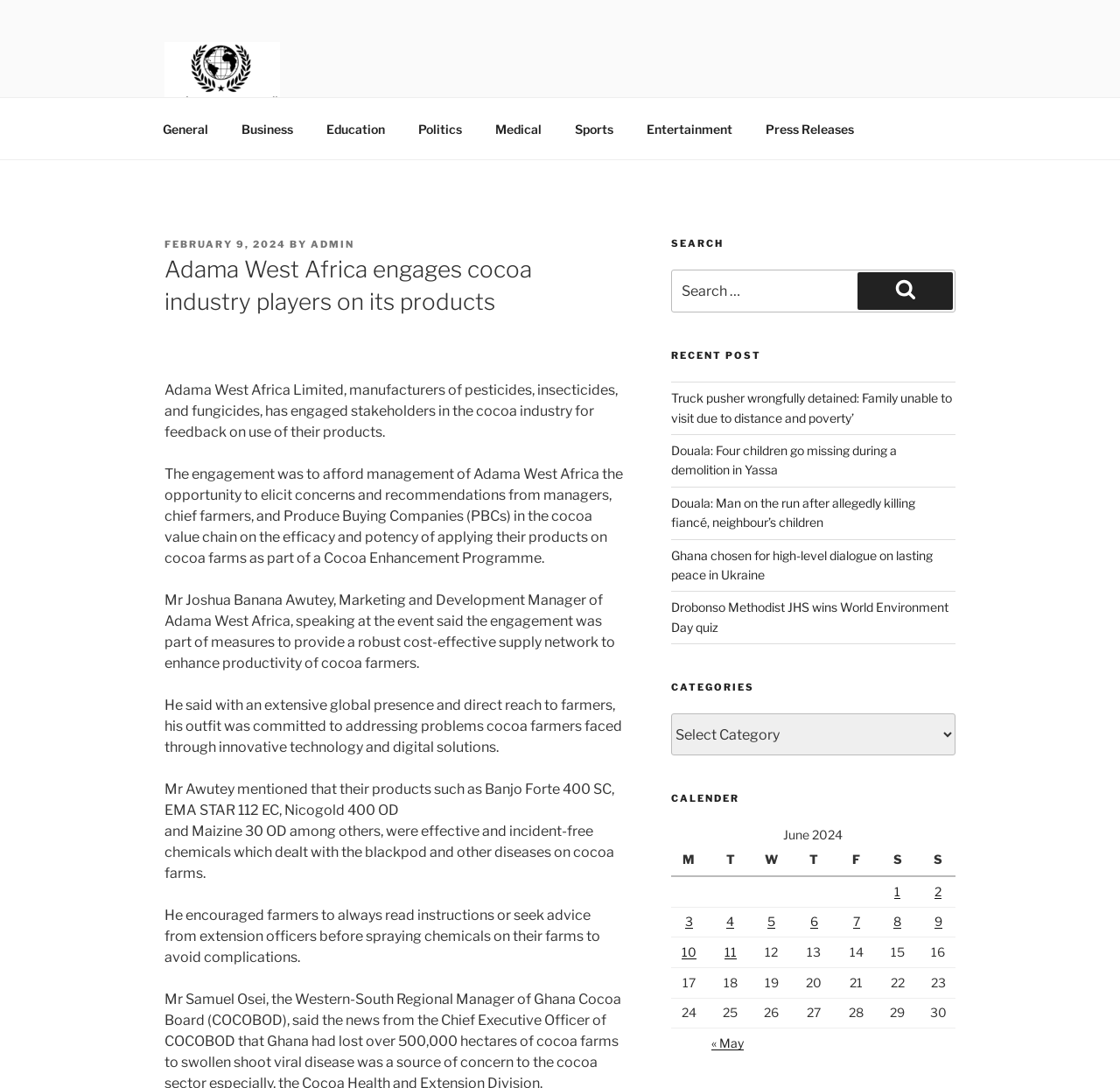Please answer the following question using a single word or phrase: 
What is the category of the news article?

Business